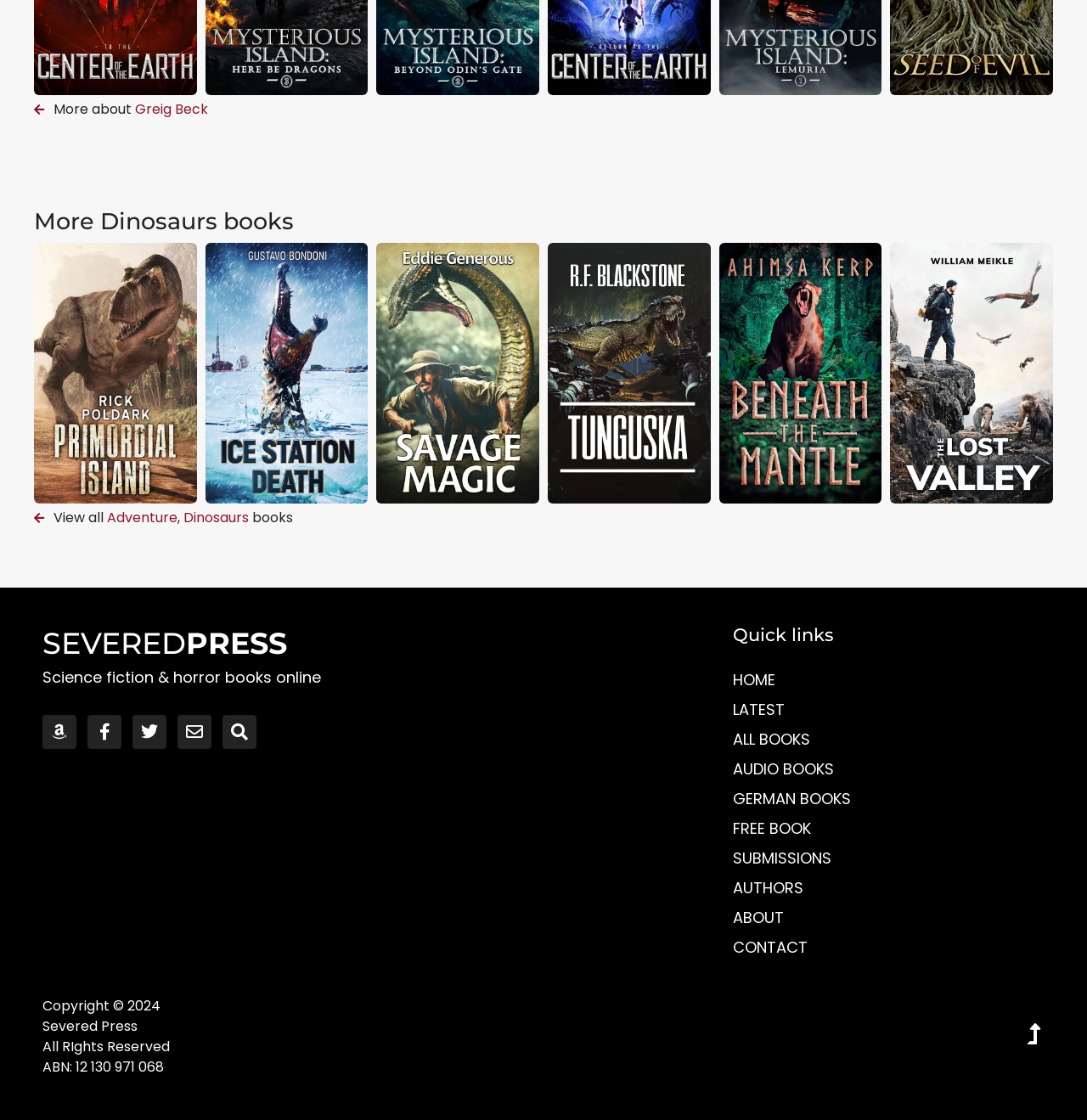Determine the bounding box coordinates of the clickable element to complete this instruction: "Visit the PEOPLE section". Provide the coordinates in the format of four float numbers between 0 and 1, [left, top, right, bottom].

None